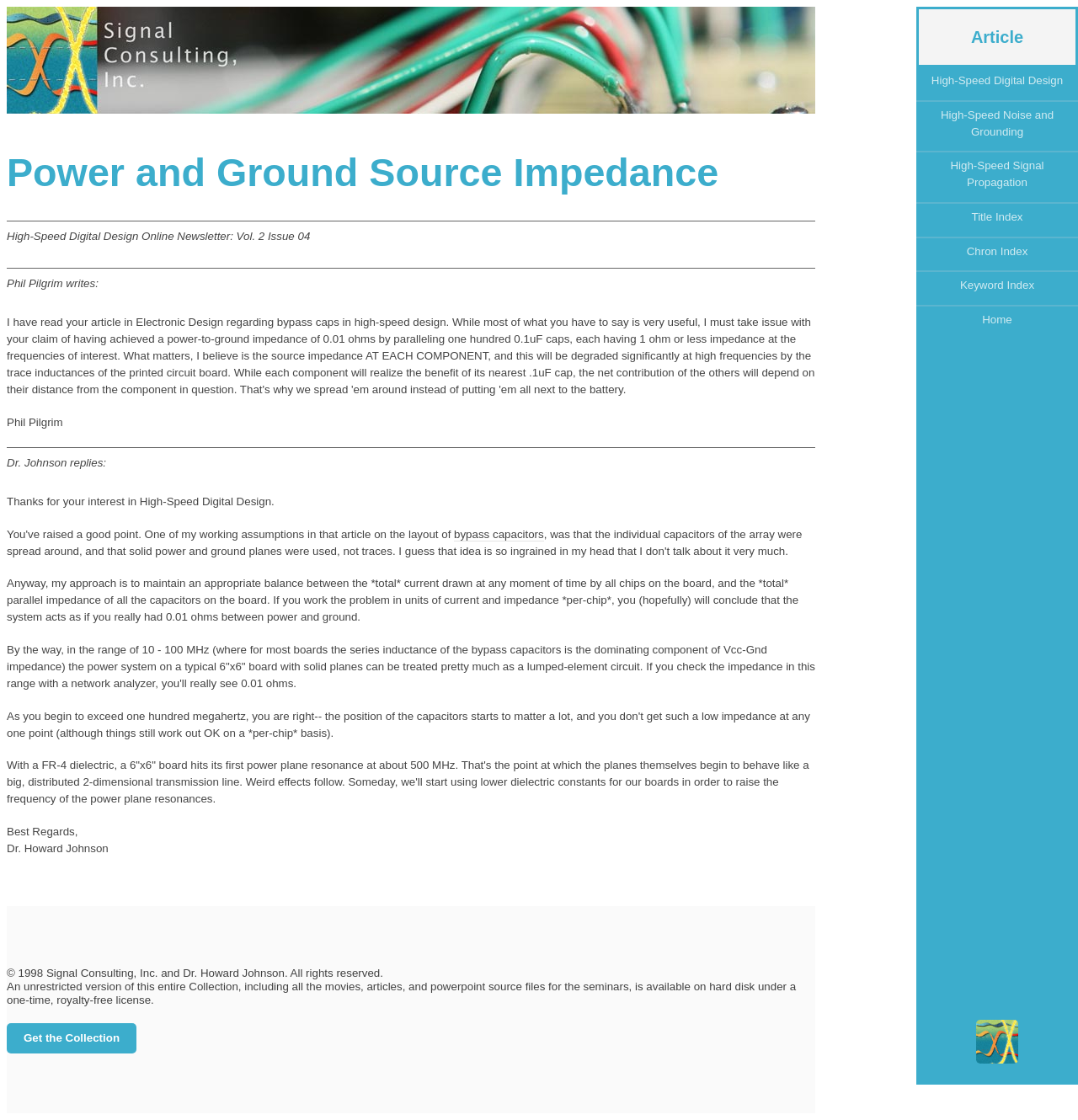What is the significance of 500 MHz in this context?
Give a detailed explanation using the information visible in the image.

According to the text, with a FR-4 dielectric, a 6"x6" board hits its first power plane resonance at about 500 MHz, which is the point at which the planes themselves begin to behave like a big, distributed 2-dimensional transmission line, leading to weird effects.